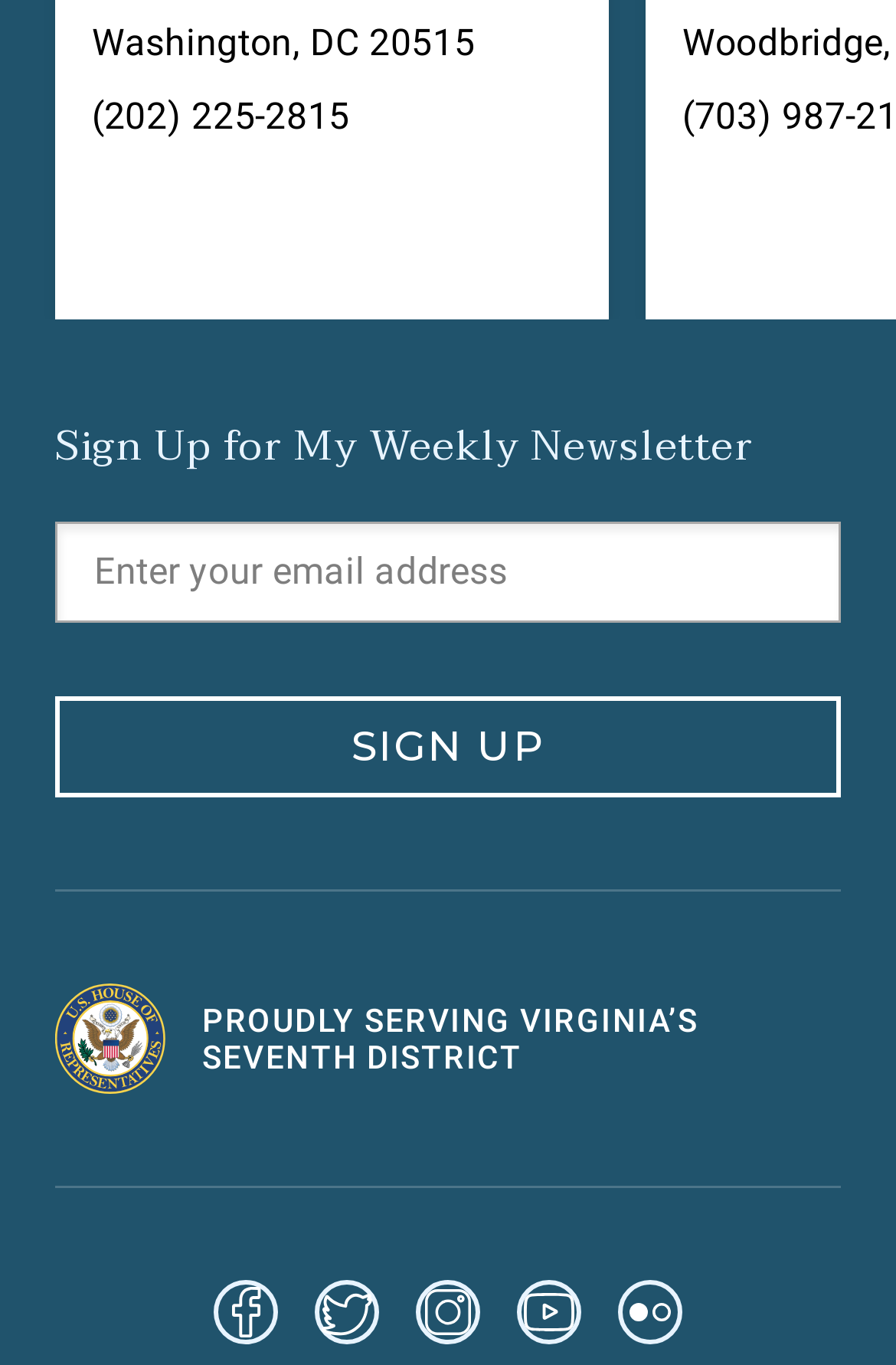Please provide a detailed answer to the question below based on the screenshot: 
What is the phone number to contact?

The phone number to contact is located at the top of the webpage, inside a link element, which is '(202) 225-2815'.